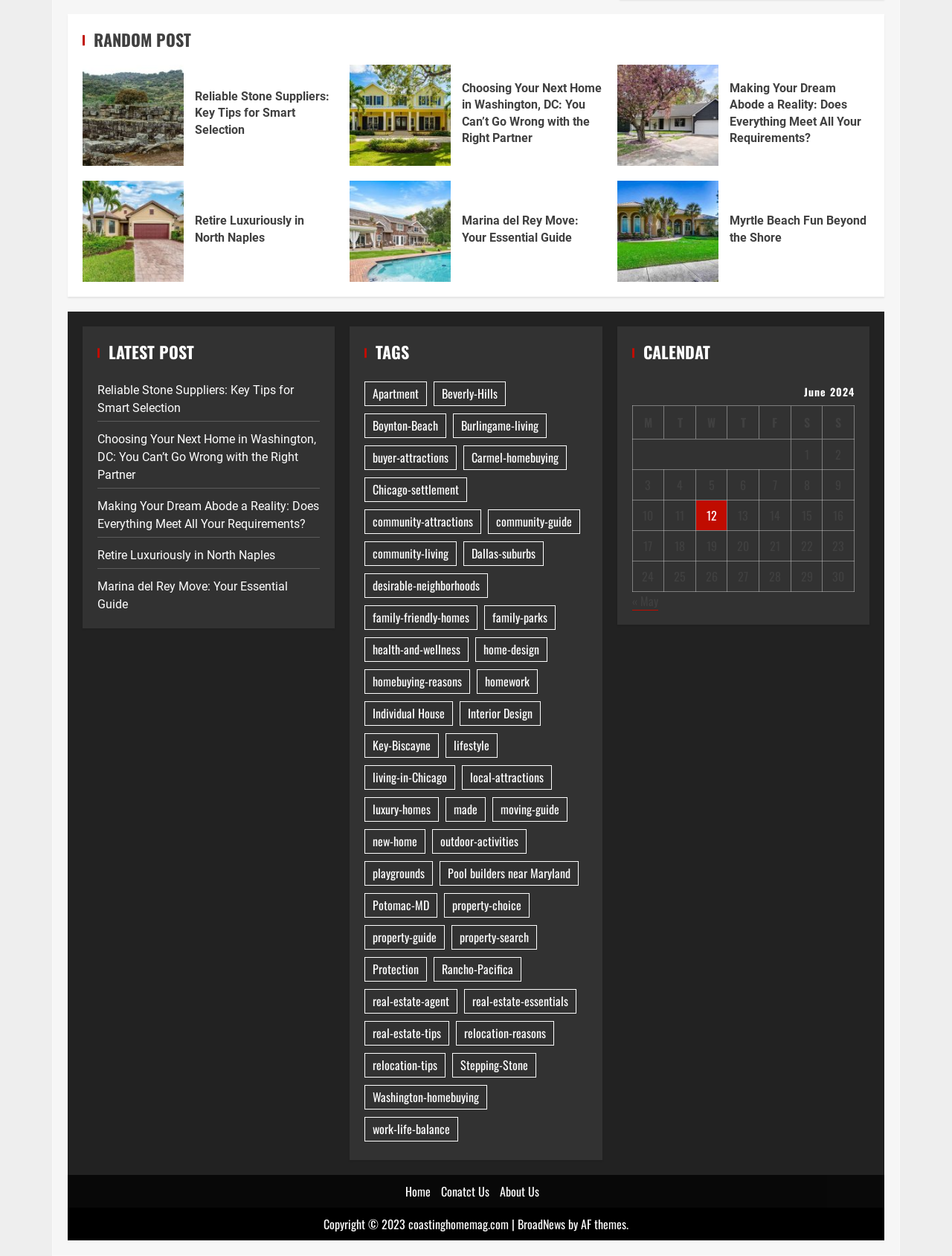Identify the bounding box coordinates of the area you need to click to perform the following instruction: "Go to 'News Of The Day'".

None